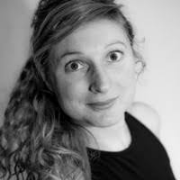Describe every aspect of the image in detail.

The image features a portrait of Marie-Lyne Mangilli Doucé, who is known for her creativity and dedication to various crafting activities. With a charming smile and an engaging expression, she embodies the spirit of inspiration that she aims to share through her work. The background is simple and unobtrusive, allowing her features and enthusiasm for creation to stand out. As an author, she emphasizes the importance of creativity in family life, which she discusses on her personal blog, where she shares ideas for engaging with nature and fostering creativity among children. This portrait captures her vibrant personality and passion for crafting, making it an inviting representation of her approach to creativity and family activities.